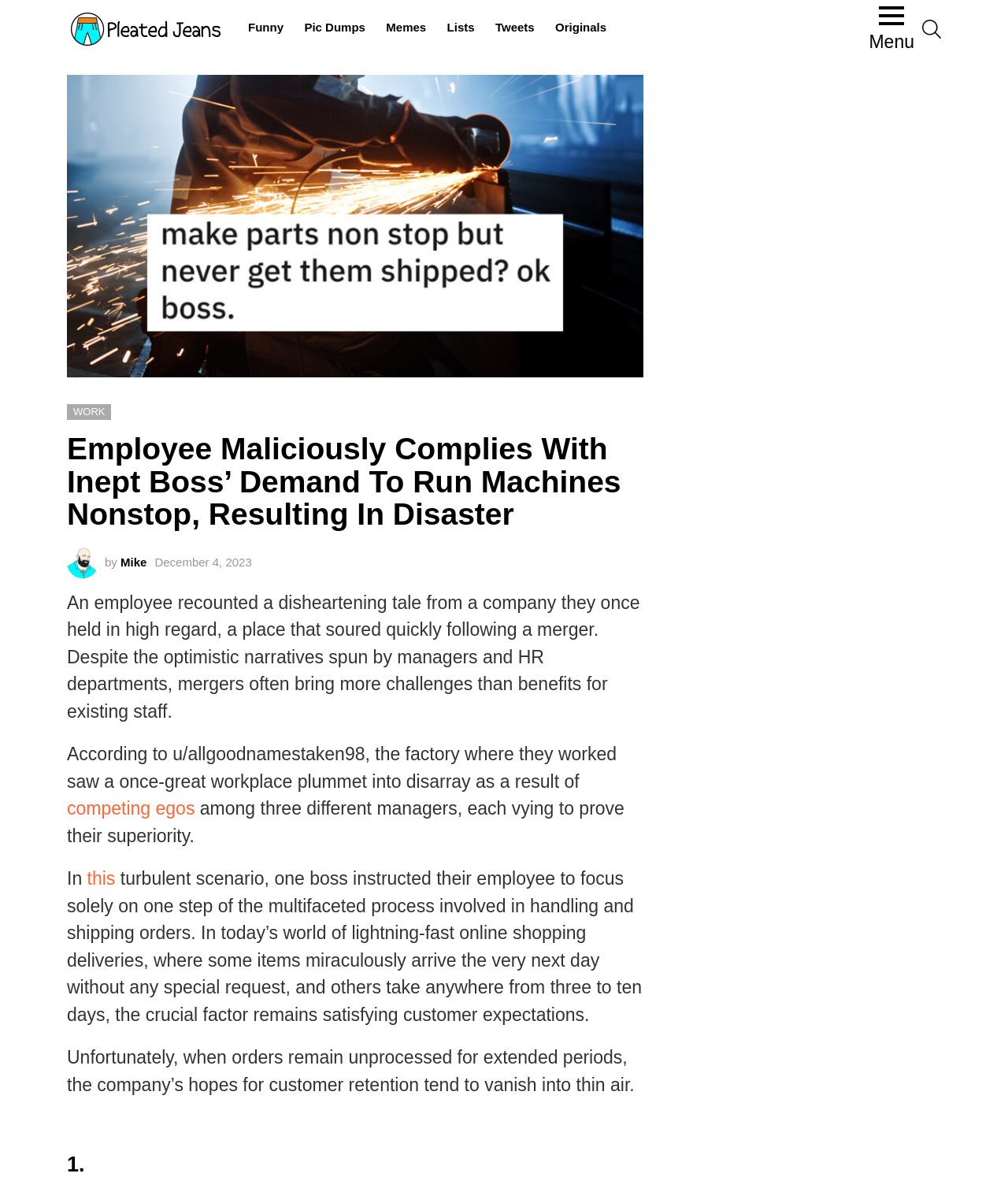Find the UI element described as: "competing egos" and predict its bounding box coordinates. Ensure the coordinates are four float numbers between 0 and 1, [left, top, right, bottom].

[0.066, 0.664, 0.193, 0.681]